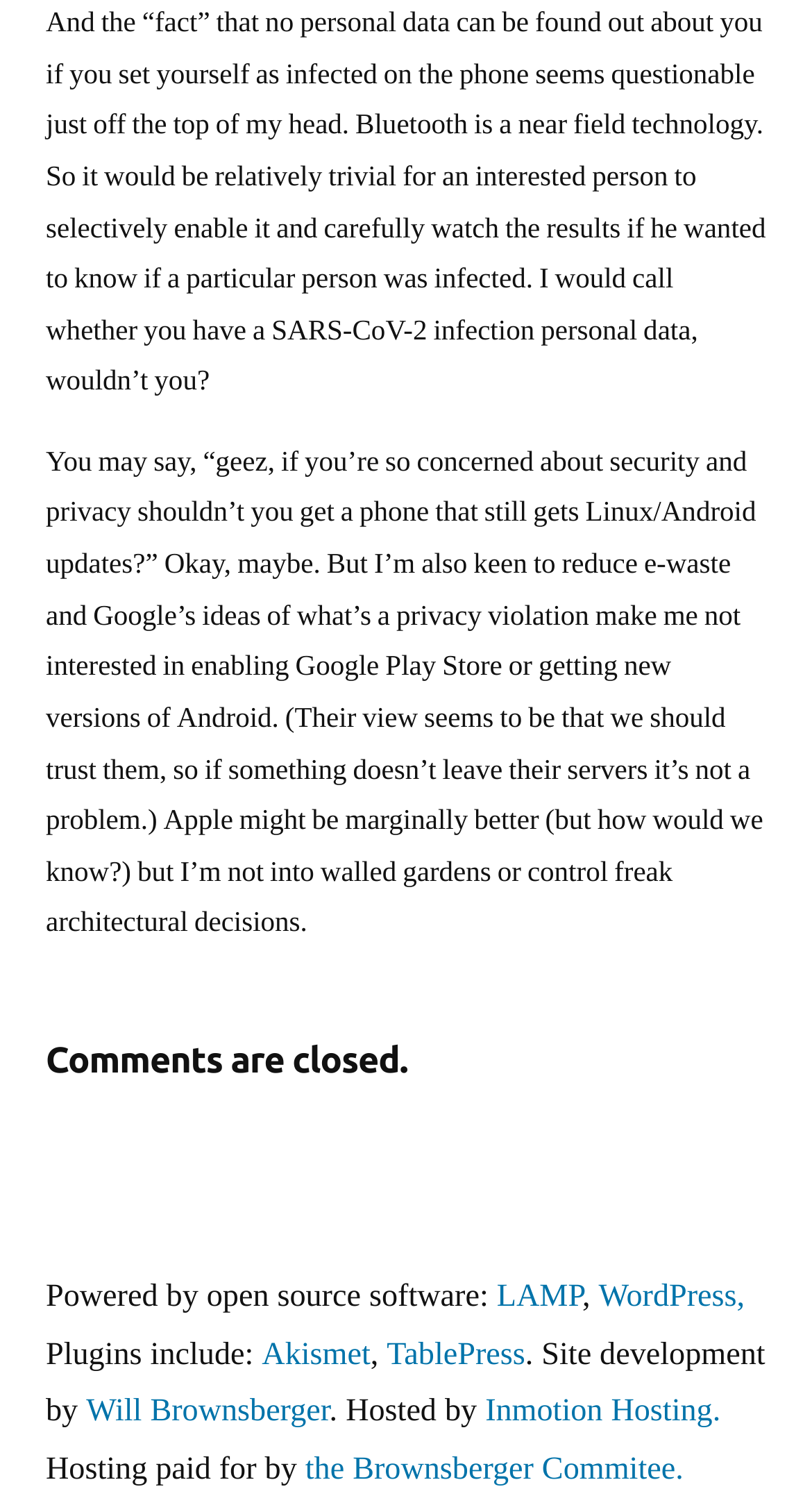Respond with a single word or phrase:
What is the topic of the main text?

Privacy and security